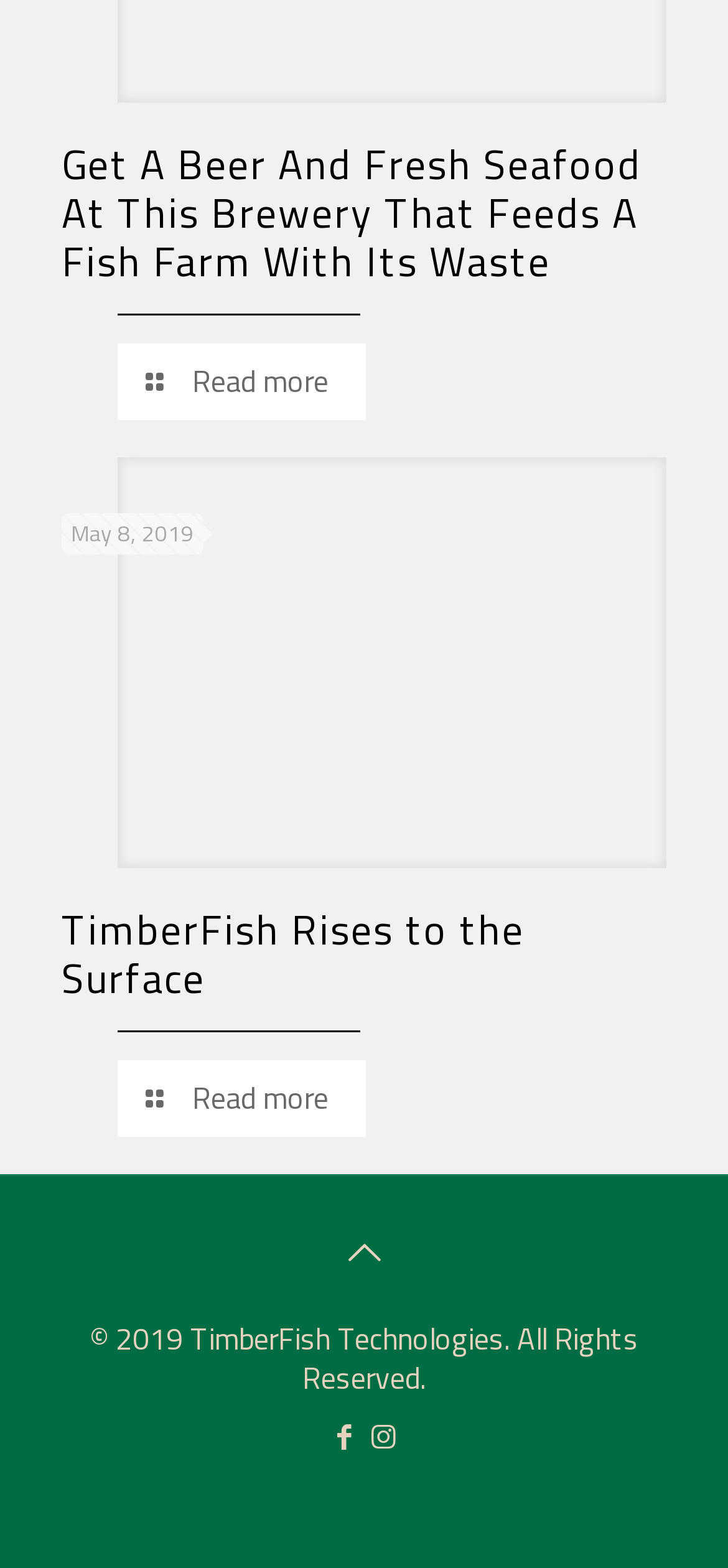Please respond to the question using a single word or phrase:
How many images are associated with the first two links?

2